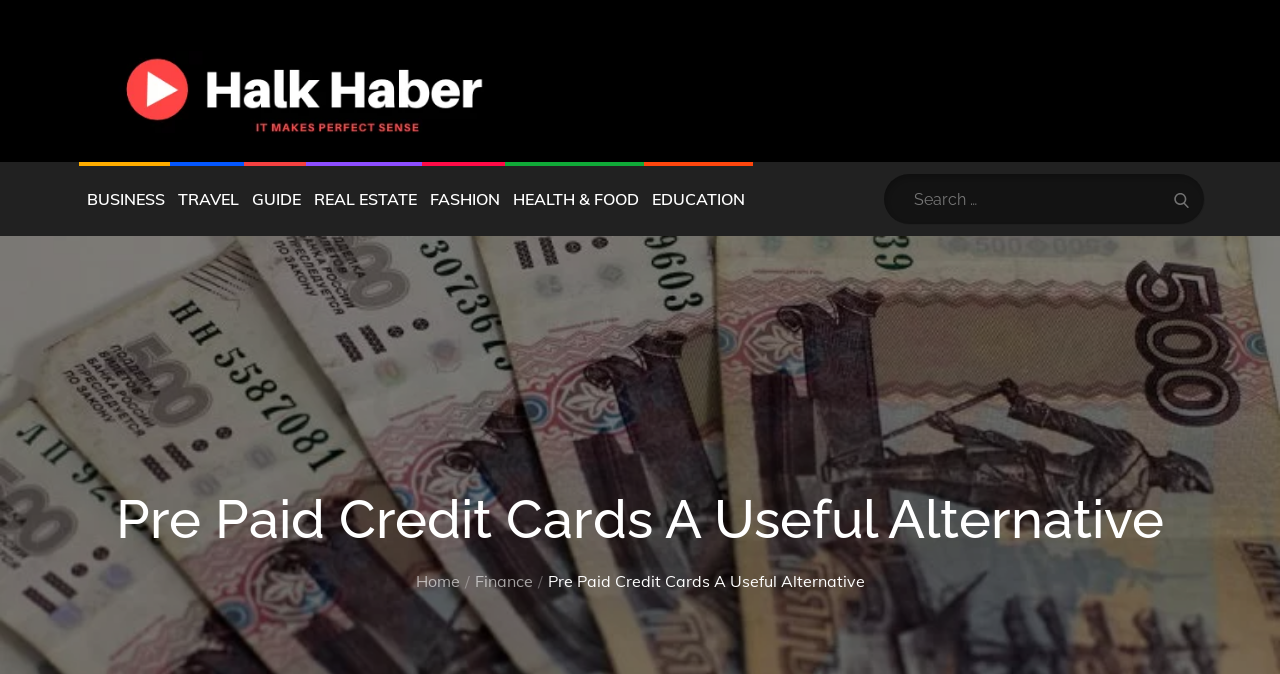Using the information in the image, could you please answer the following question in detail:
How many main categories are in the primary menu?

I counted the number of links in the primary menu, which are 'BUSINESS', 'TRAVEL', 'GUIDE', 'REAL ESTATE', 'FASHION', 'HEALTH & FOOD', and 'EDUCATION', and found that there are 7 main categories.